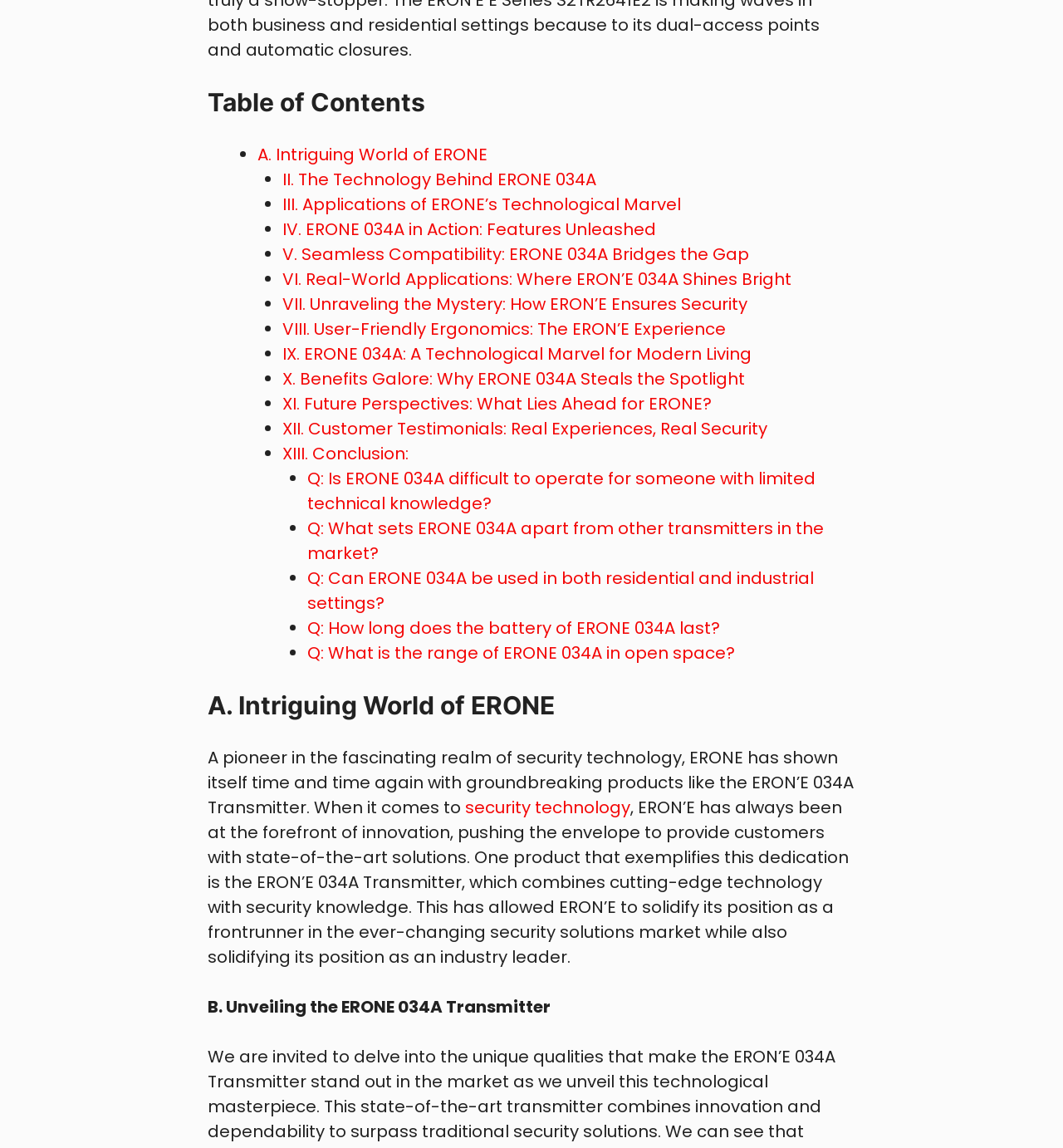Pinpoint the bounding box coordinates for the area that should be clicked to perform the following instruction: "Click on 'security technology'".

[0.438, 0.693, 0.593, 0.713]